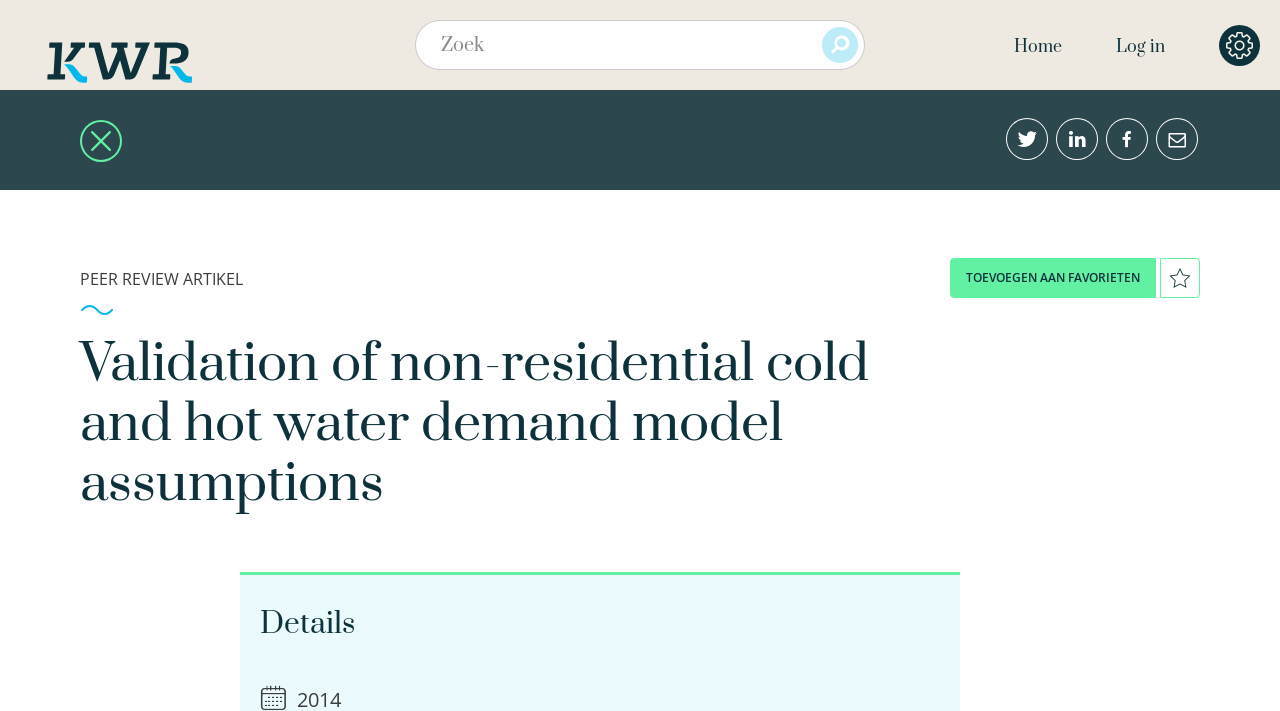Locate the bounding box coordinates of the segment that needs to be clicked to meet this instruction: "go to home page".

[0.792, 0.051, 0.83, 0.082]